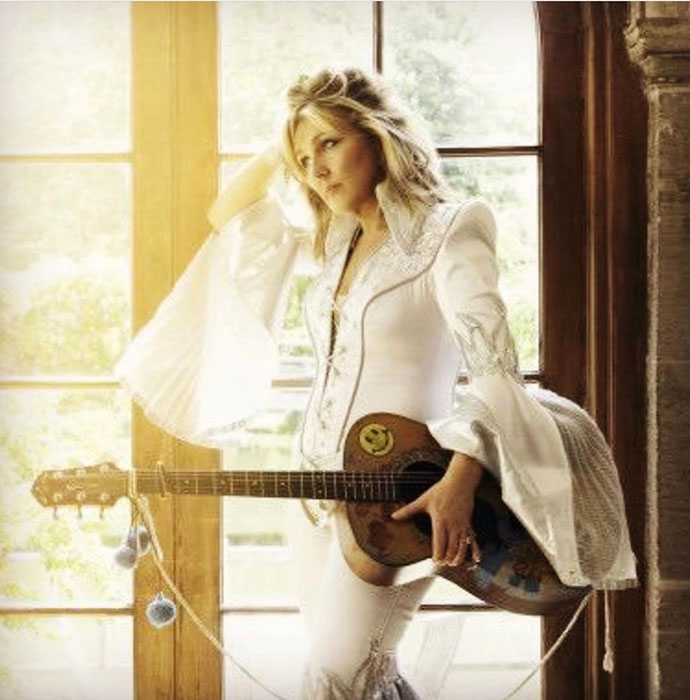Answer in one word or a short phrase: 
What is the source of light in the scene?

Natural light